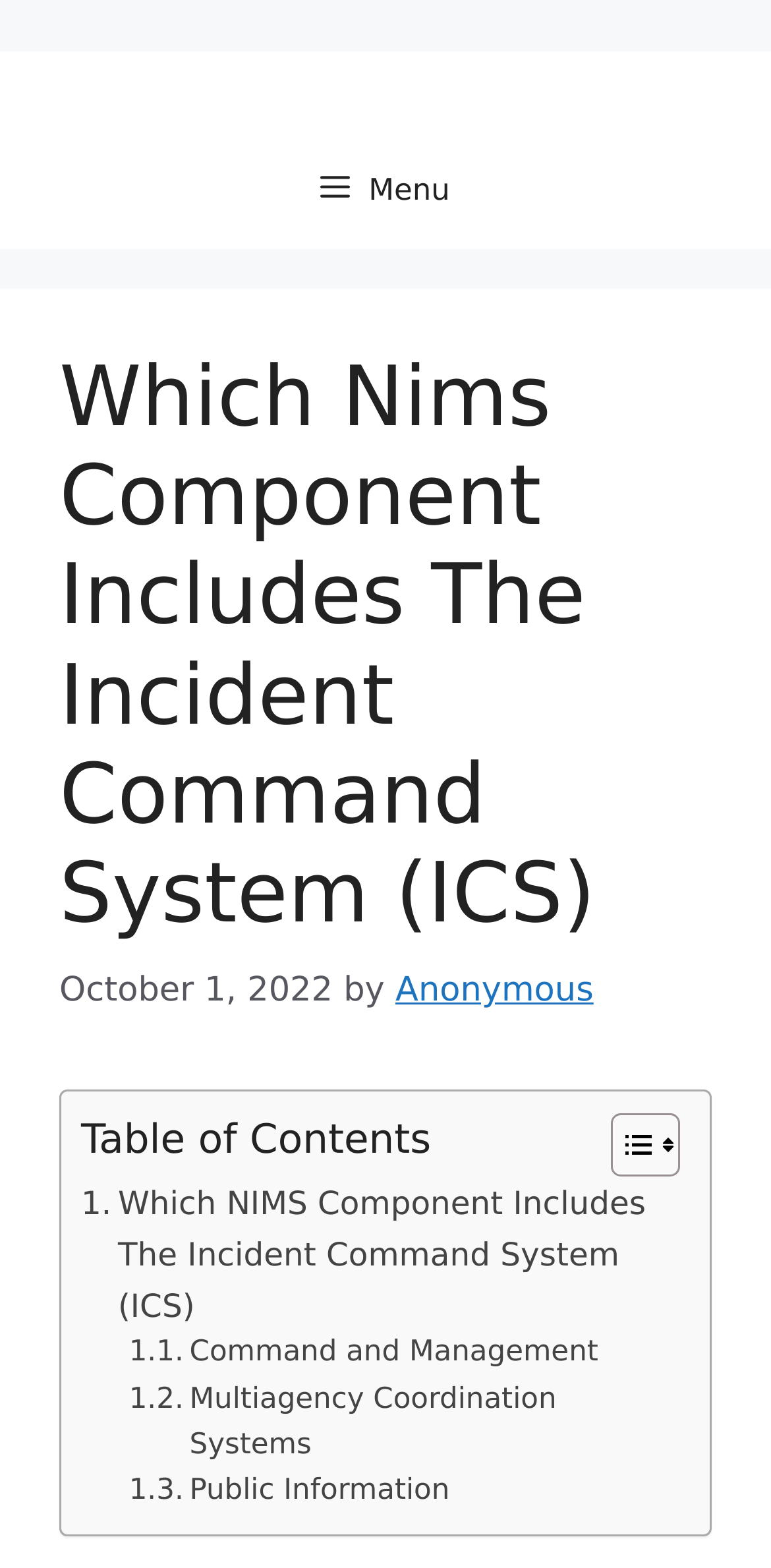Provide a brief response to the question below using one word or phrase:
What is the purpose of the button in the navigation section?

To expand the primary menu